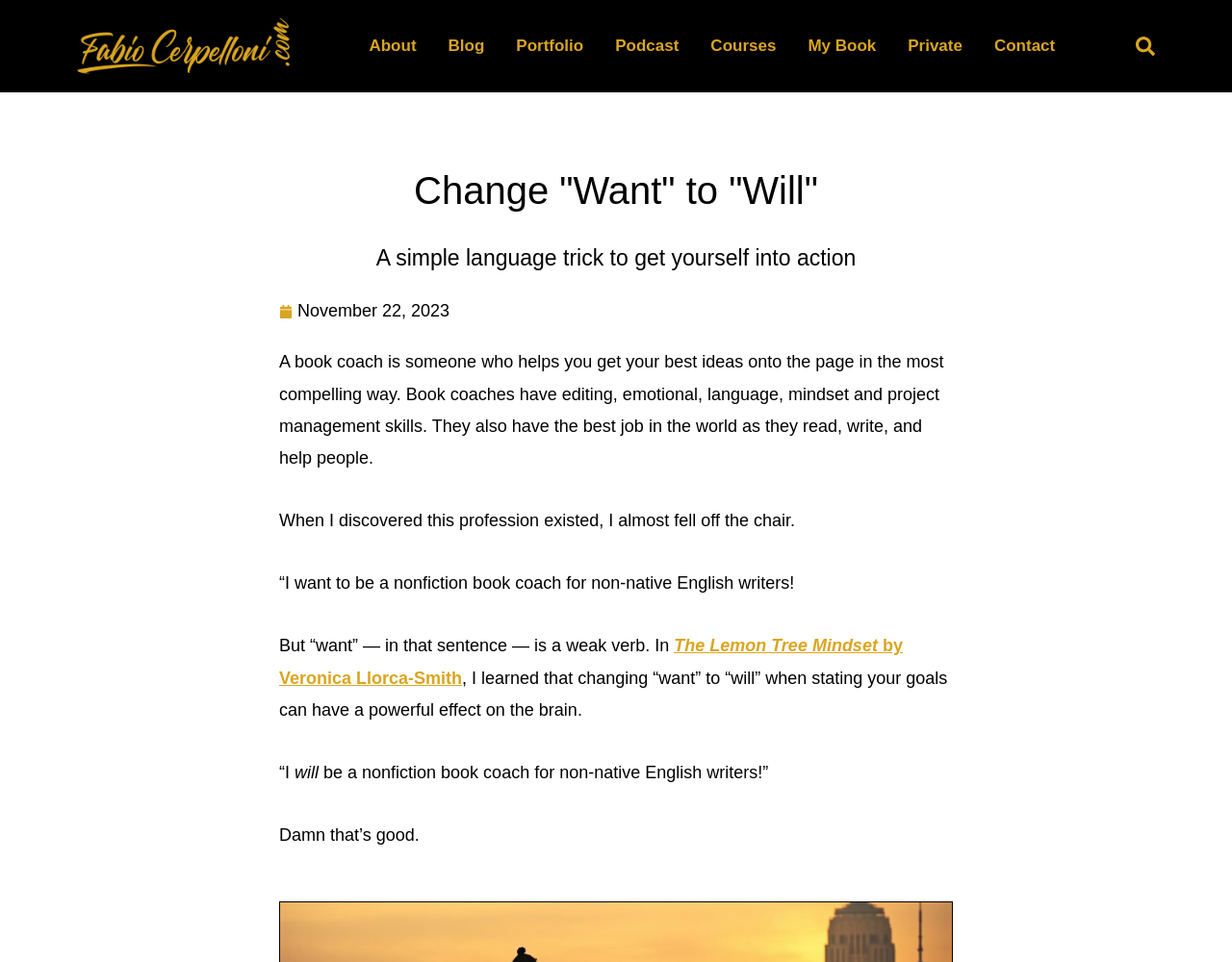Give a detailed account of the webpage, highlighting key information.

This webpage appears to be a blog post or article titled "Change 'Want' to 'Will' - Fabio Cerpelloni". At the top of the page, there is a navigation menu with 8 links: "About", "Blog", "Portfolio", "Podcast", "Courses", "My Book", "Private", and "Contact". These links are positioned horizontally across the top of the page, with "About" on the left and "Contact" on the right.

Below the navigation menu, there is a search bar with a "Search" button. The search bar is located near the top-right corner of the page.

The main content of the page is divided into several sections. The first section has a heading that reads "Change 'Want' to 'Will'" and a subheading that explains the concept of using this language trick to get into action. Below the headings, there is a link to the date "November 22, 2023".

The next section contains a block of text that describes the role of a book coach and how they can help writers. This text is followed by several paragraphs that discuss the idea of changing "want" to "will" when stating goals and how it can have a powerful effect on the brain. There is also a link to a book titled "The Lemon Tree Mindset by Veronica Llorca-Smith" within one of the paragraphs.

Throughout the main content, there are several short sentences or phrases that are highlighted or emphasized, such as "I want to be a nonfiction book coach for non-native English writers!" and "Damn that's good." These sentences are likely meant to stand out or grab the reader's attention.